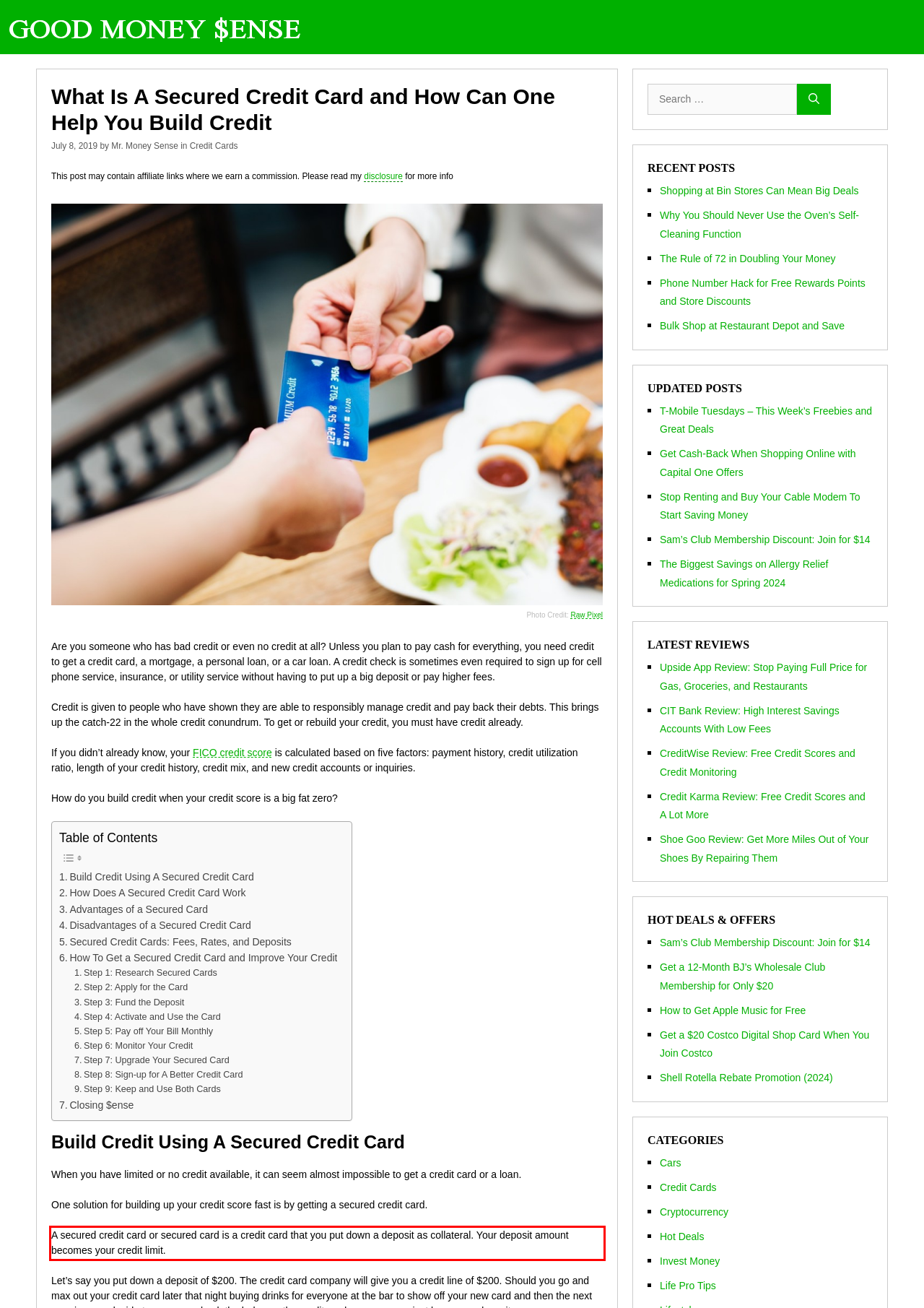You are provided with a webpage screenshot that includes a red rectangle bounding box. Extract the text content from within the bounding box using OCR.

A secured credit card or secured card is a credit card that you put down a deposit as collateral. Your deposit amount becomes your credit limit.